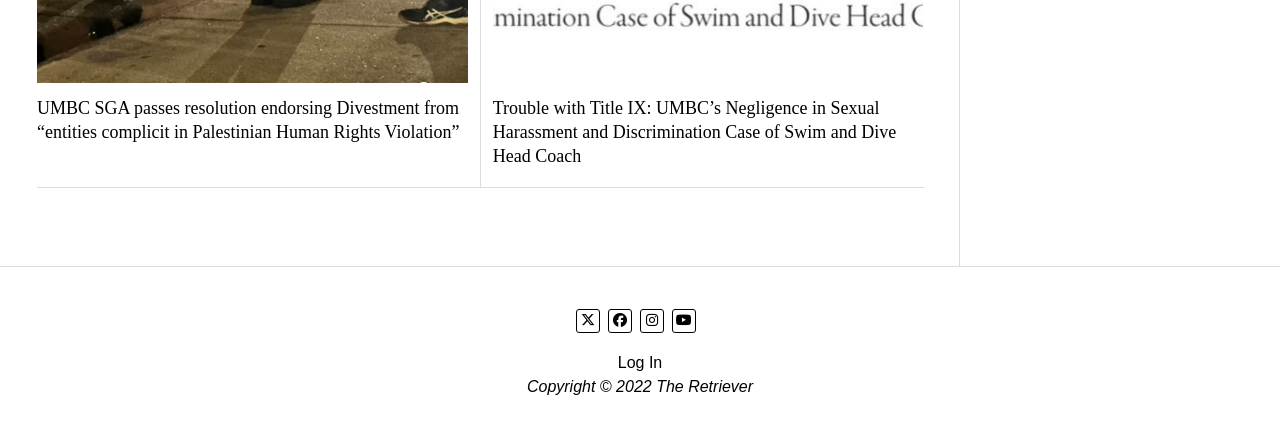Given the element description Privacy Policy Statement, identify the bounding box coordinates for the UI element on the webpage screenshot. The format should be (top-left x, top-left y, bottom-right x, bottom-right y), with values between 0 and 1.

None